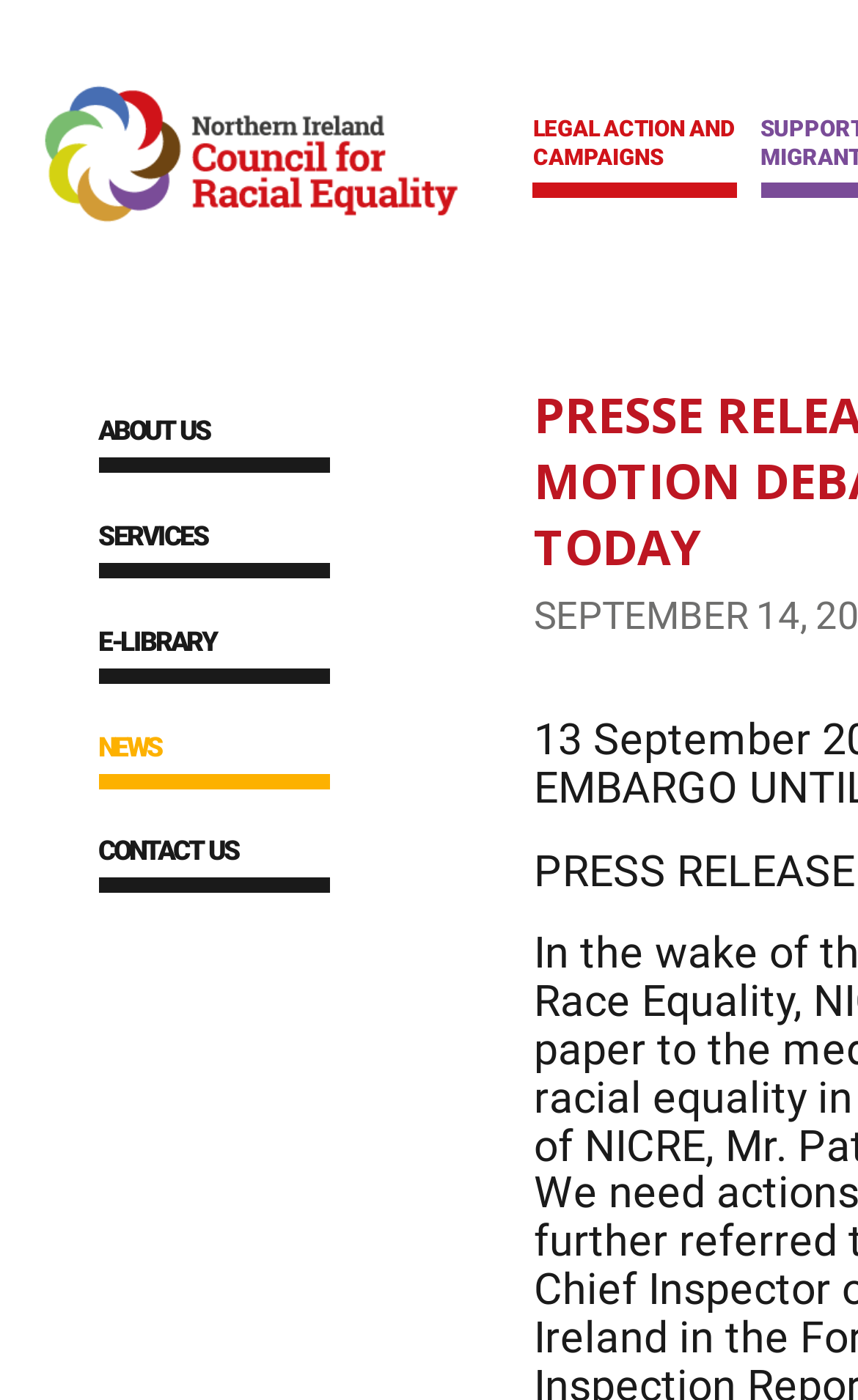What is the category of the webpage?
Using the image, respond with a single word or phrase.

News/Press Release